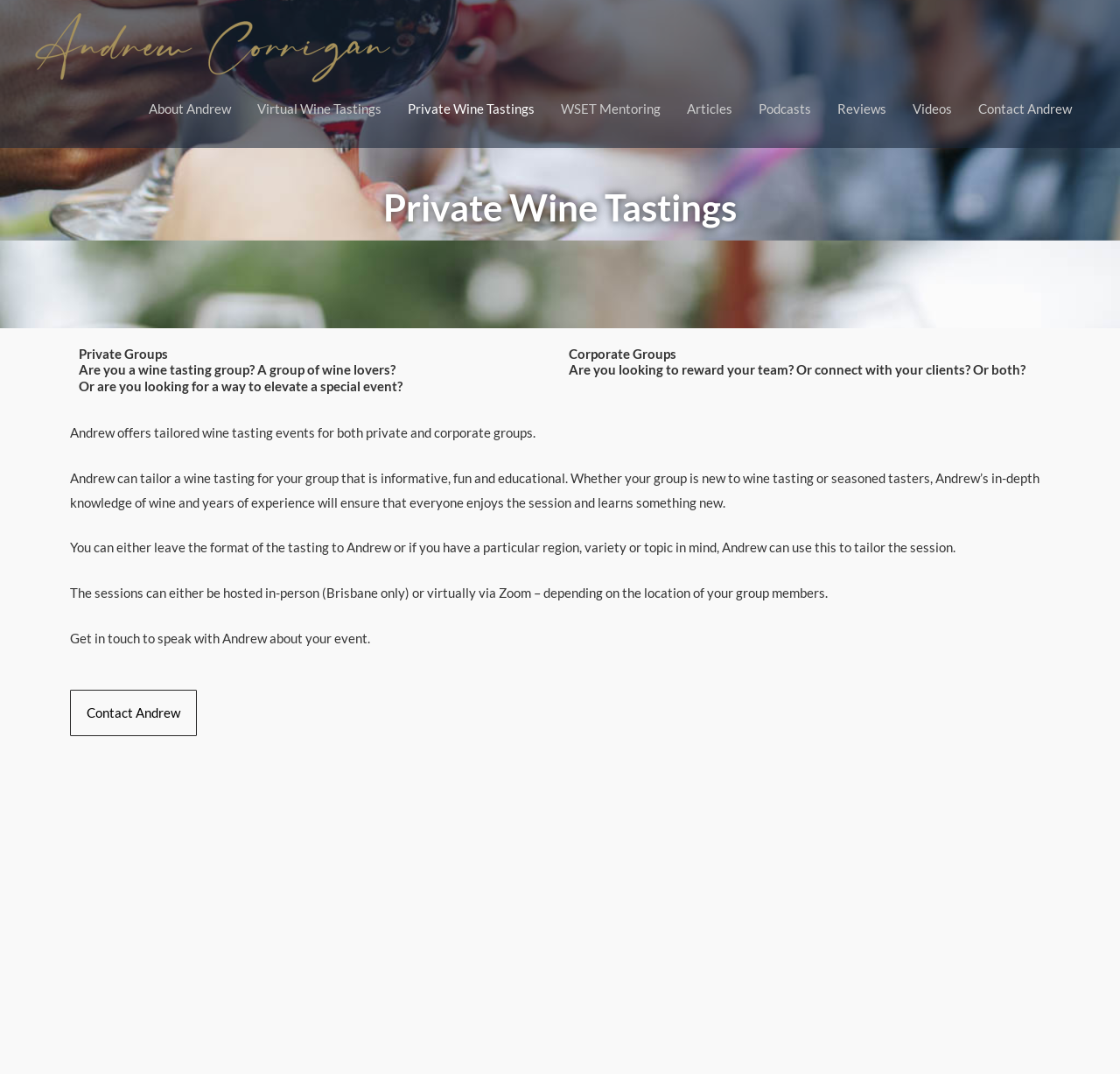Deliver a detailed narrative of the webpage's visual and textual elements.

The webpage is about private wine tastings and events hosted by Andrew Corrigan, a Master of Wine. At the top left corner, there is a link to Andrew Corrigan's name, accompanied by an image of him. Below this, there is a navigation menu with links to various sections of the website, including "About Andrew", "Virtual Wine Tastings", "Private Wine Tastings", and more.

The main content of the page is divided into sections, with headings that describe the services offered. The first section is about private wine tastings, with a heading that asks if the visitor is a wine tasting group or looking to elevate a special event. The text below explains that Andrew offers tailored wine tasting events for private groups, which can be informative, fun, and educational.

The next section is about corporate groups, with a heading that asks if the visitor is looking to reward their team or connect with clients. The text explains that Andrew can tailor a wine tasting for corporate groups as well.

There are several paragraphs of text that describe the services offered, including the flexibility to choose the format of the tasting and the option to host the event in-person or virtually. The text also invites visitors to get in touch with Andrew to discuss their event.

At the bottom of the page, there is a link to "Contact Andrew" to facilitate this. Overall, the webpage is focused on promoting Andrew's private wine tasting services and events.